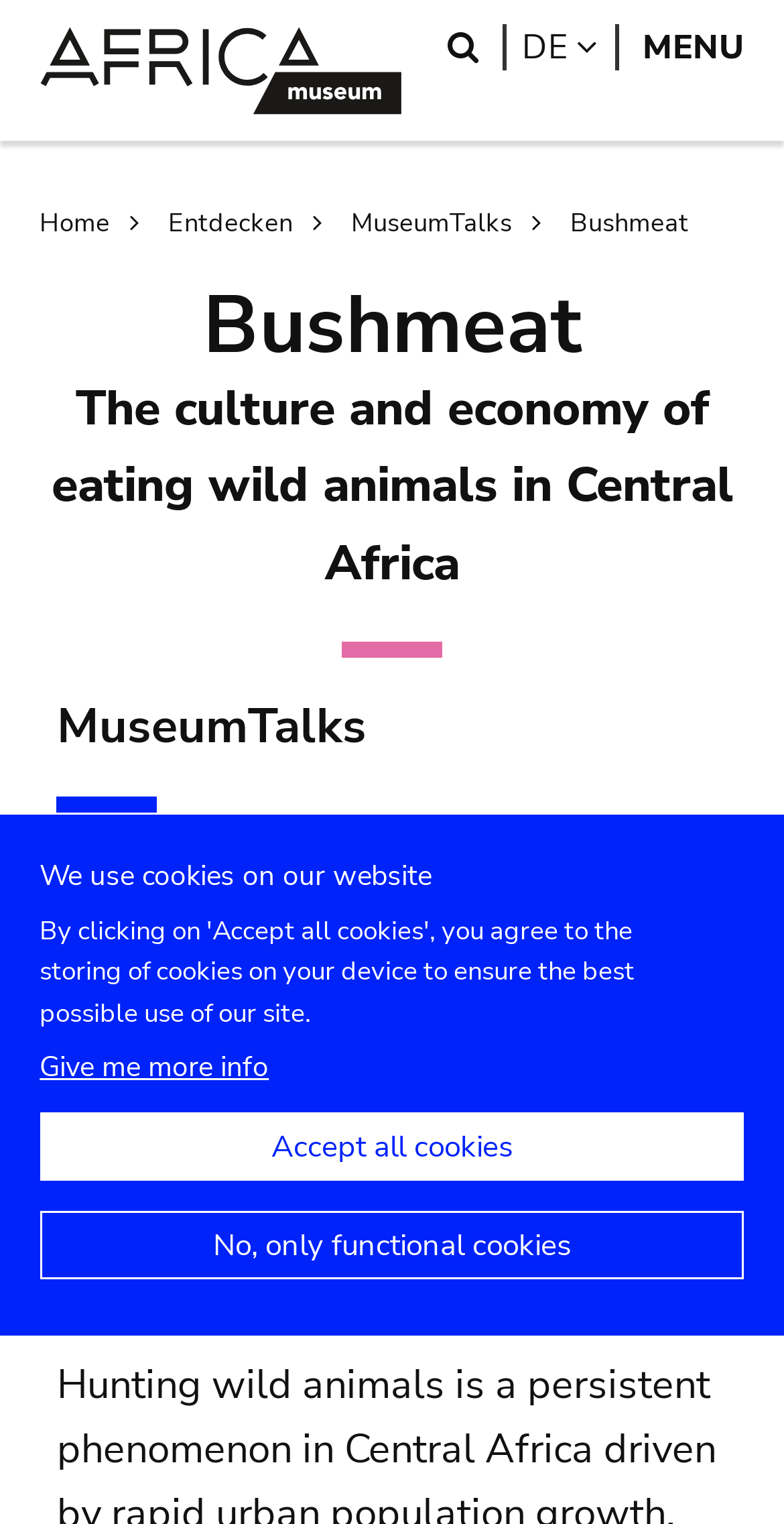Who is the author of the MuseumTalks?
Please provide a comprehensive answer based on the visual information in the image.

I found the author's name by looking at the StaticText element that contains the text 'Theodore Trefon'. This element is located below the heading 'MuseumTalks'.